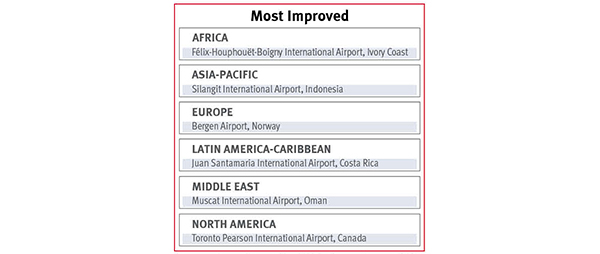In which region is Muscat International Airport located?
Based on the image, give a concise answer in the form of a single word or short phrase.

Middle East